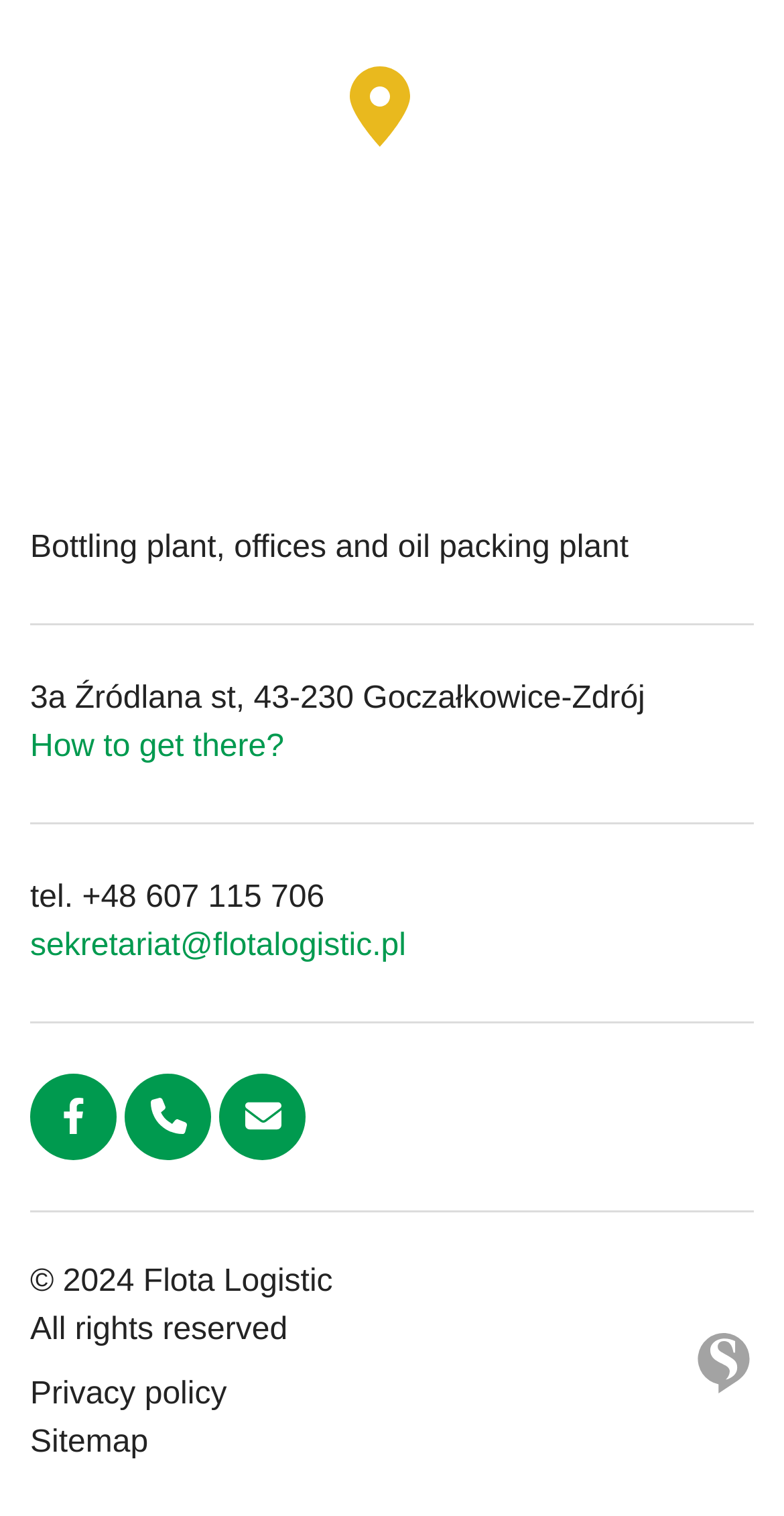Can you identify the bounding box coordinates of the clickable region needed to carry out this instruction: 'Get directions to the bottling plant'? The coordinates should be four float numbers within the range of 0 to 1, stated as [left, top, right, bottom].

[0.038, 0.481, 0.362, 0.504]